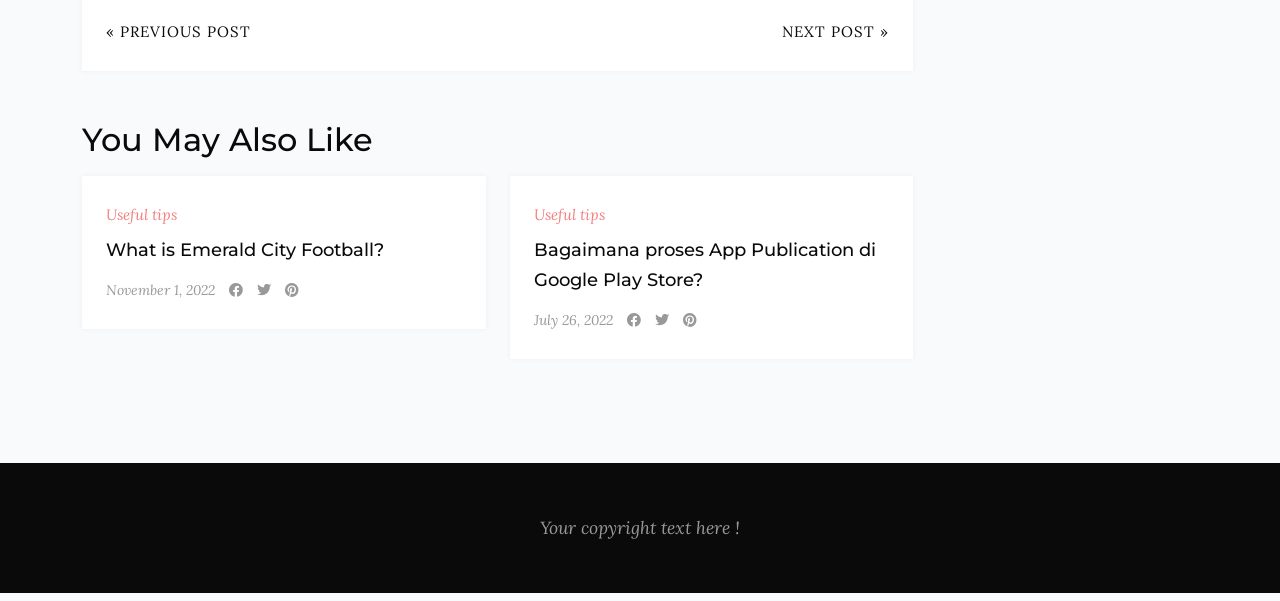What is the purpose of the icons in the articles?
Based on the image, give a concise answer in the form of a single word or short phrase.

Sharing